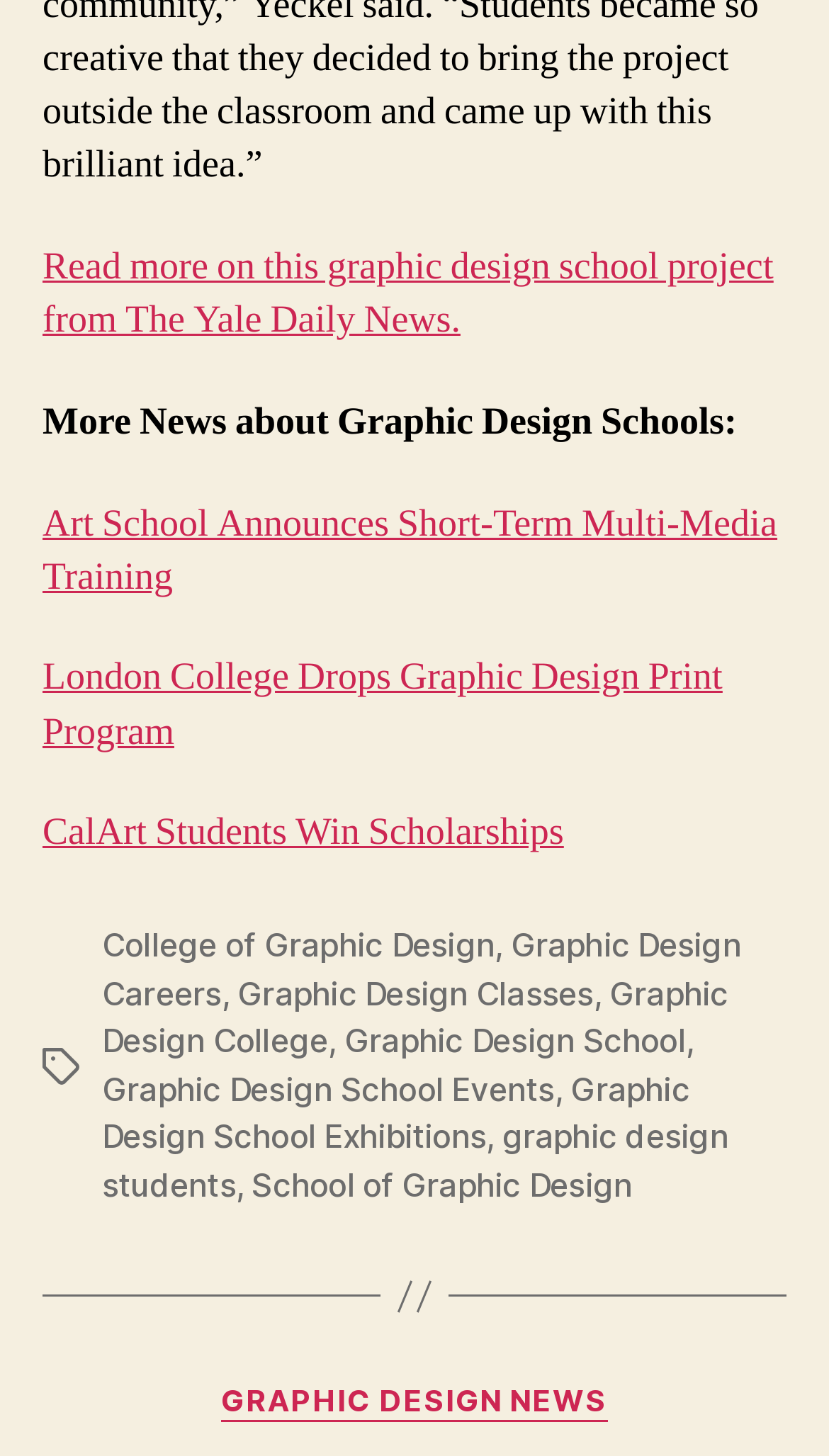Is there a news link about scholarships?
Please look at the screenshot and answer using one word or phrase.

Yes